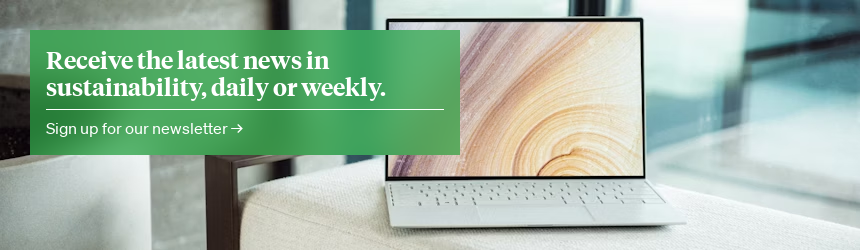Explain what is happening in the image with as much detail as possible.

The image features a modern laptop placed elegantly on a light-colored textile surface, with a stylish, minimalist design that enhances its aesthetic appeal. The laptop screen displays a captivating swirl pattern, reminiscent of natural wood textures, which draws the eye and adds a touch of warmth to the scene. Adjacent to the laptop, a prominent text box in vibrant green highlights the message: "Receive the latest news in sustainability, daily or weekly," emphasizing the importance of staying informed about eco-friendly initiatives. Below the main text is a call-to-action that invites viewers to "Sign up for our newsletter," encouraging engagement with sustainability topics. The backdrop, comprising softly blurred glass and concrete elements, creates a serene and focused environment that complements the theme of innovation and sustainability.